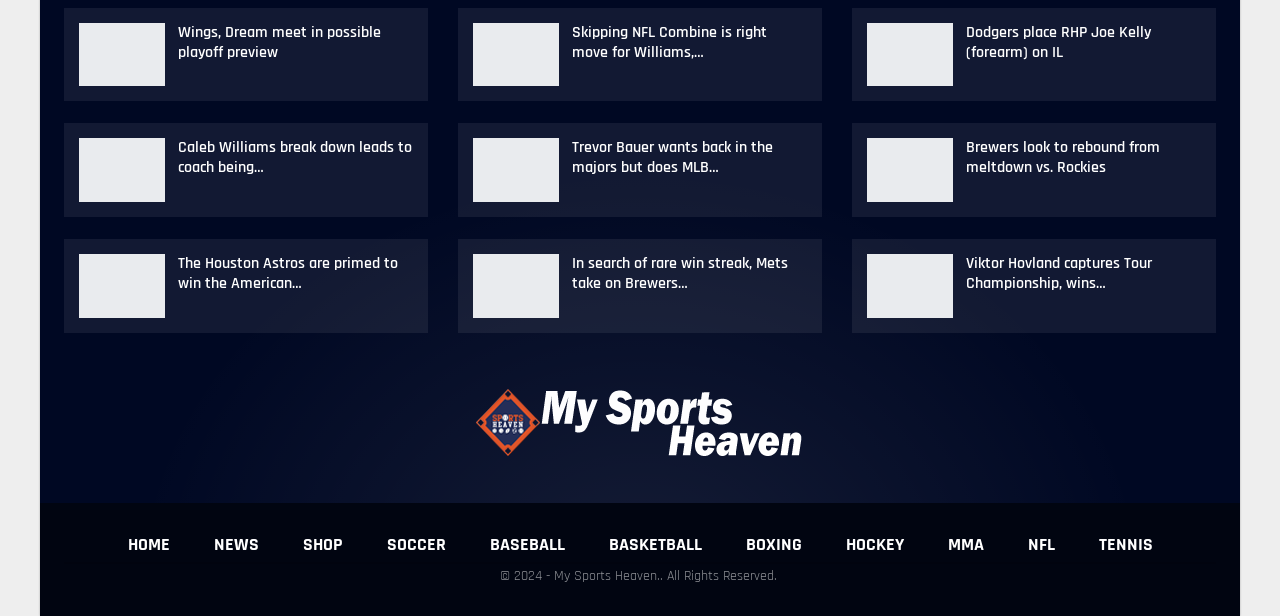What is the topic of the link 'Trevor Bauer wants back in the majors but does MLB…'?
Examine the webpage screenshot and provide an in-depth answer to the question.

The link 'Trevor Bauer wants back in the majors but does MLB…' is located in the middle section of the webpage, and based on its content, it appears to be related to baseball. Trevor Bauer is a professional baseball player, and the link likely discusses his career or a recent event related to him.